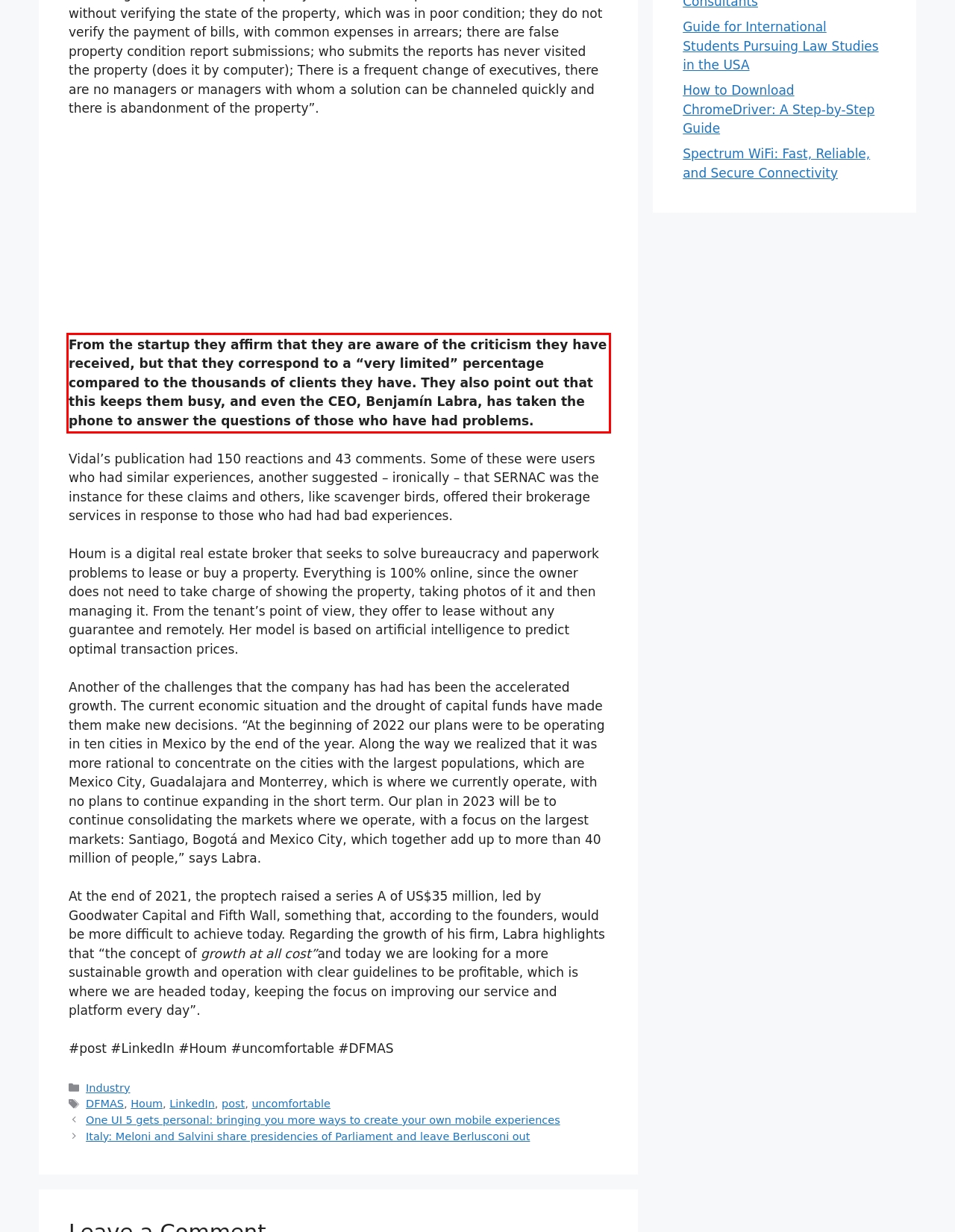Review the webpage screenshot provided, and perform OCR to extract the text from the red bounding box.

From the startup they affirm that they are aware of the criticism they have received, but that they correspond to a “very limited” percentage compared to the thousands of clients they have. They also point out that this keeps them busy, and even the CEO, Benjamín Labra, has taken the phone to answer the questions of those who have had problems.